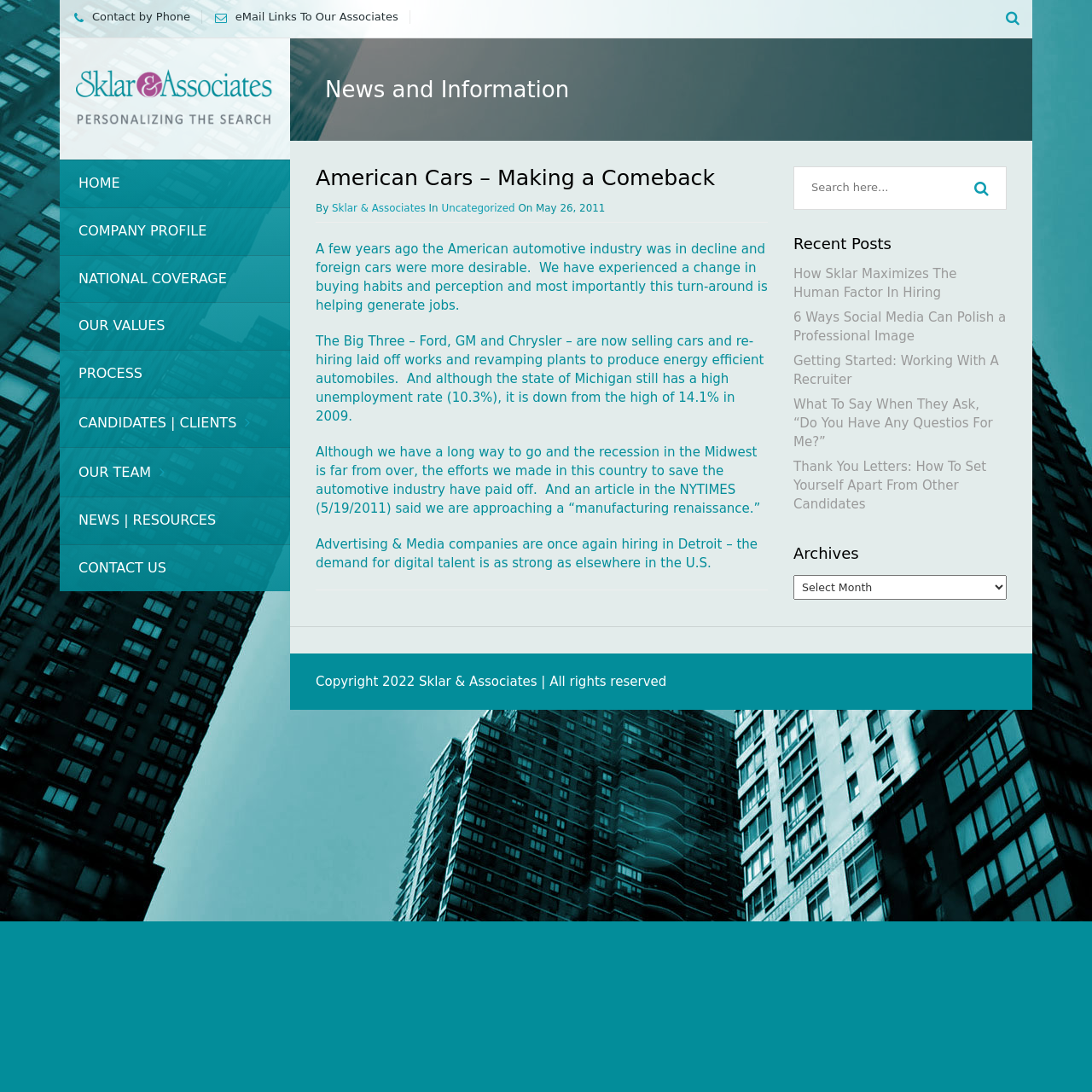Highlight the bounding box coordinates of the element you need to click to perform the following instruction: "Go to HOME page."

[0.055, 0.146, 0.266, 0.19]